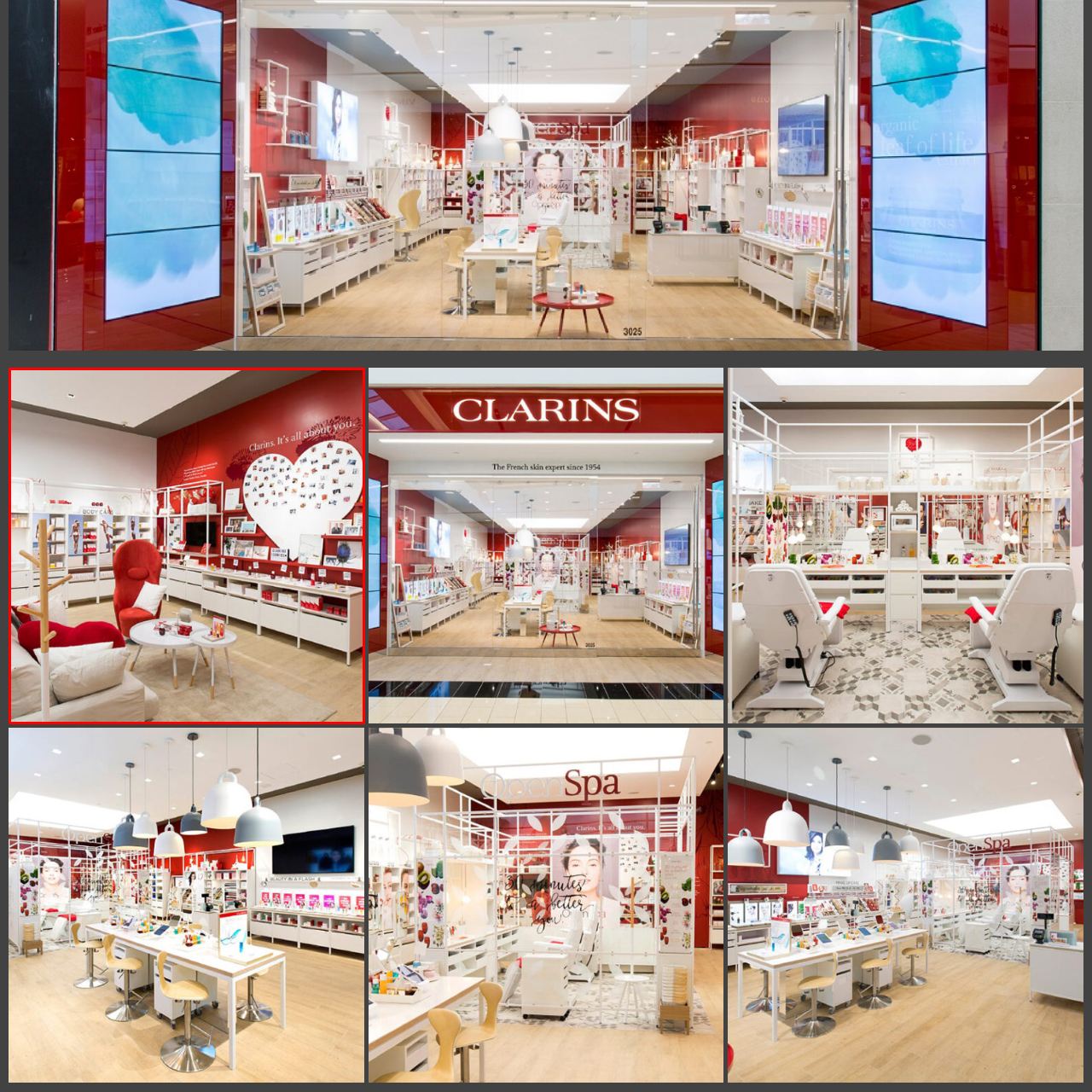What is the purpose of the heart-shaped display?
Focus on the image highlighted by the red bounding box and deliver a thorough explanation based on what you see.

The heart-shaped display on the wall serves to reinforce the theme of love and personal care, which is central to the brand's philosophy. By featuring numerous photographs, the display creates a sense of warmth and affection, emphasizing the importance of self-care and personalized attention.